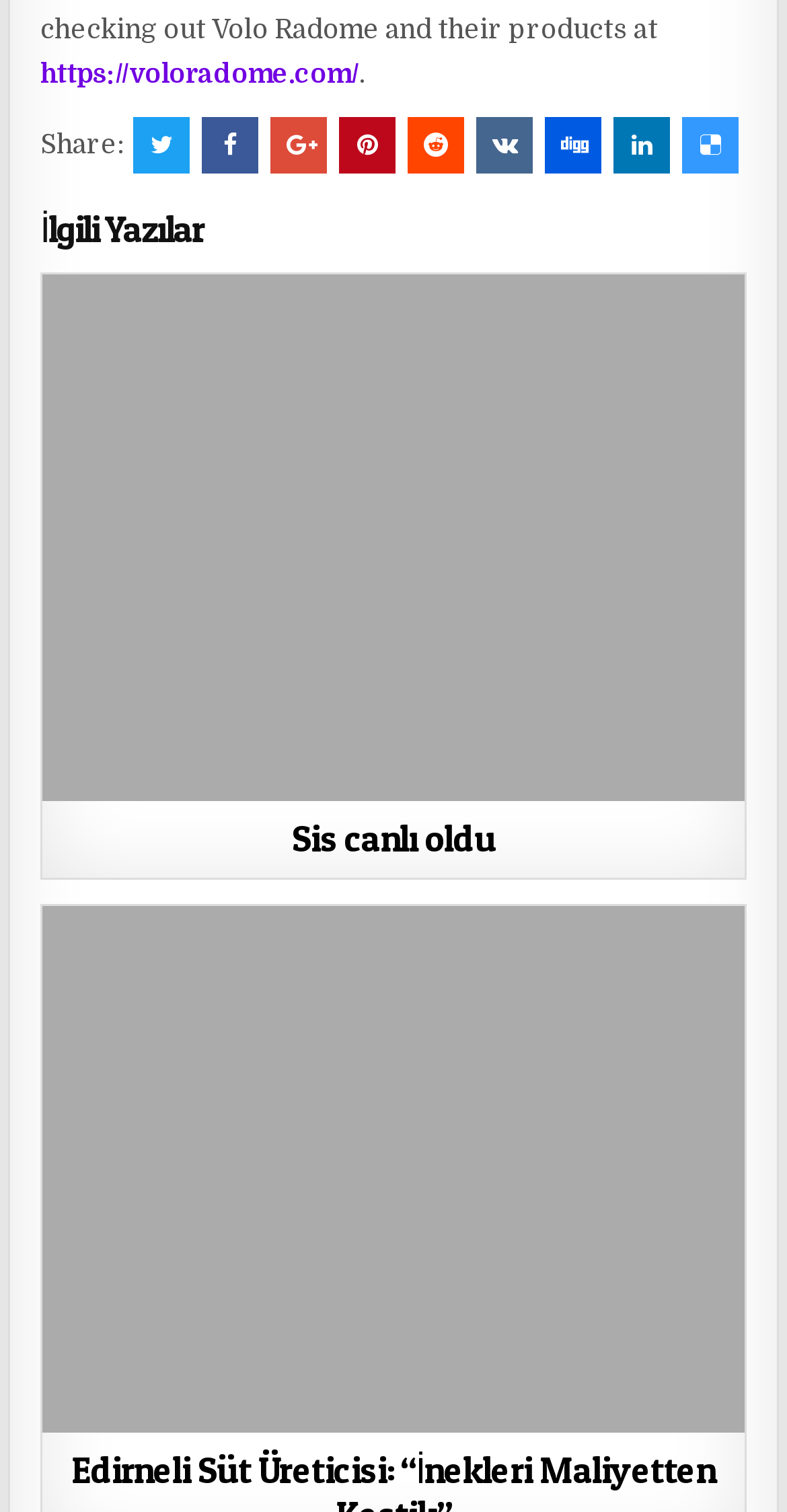How many social media sharing links are available?
Please elaborate on the answer to the question with detailed information.

I counted the number of social media sharing links in the footer section, which are represented by icons such as '', '', etc. There are 9 links in total.